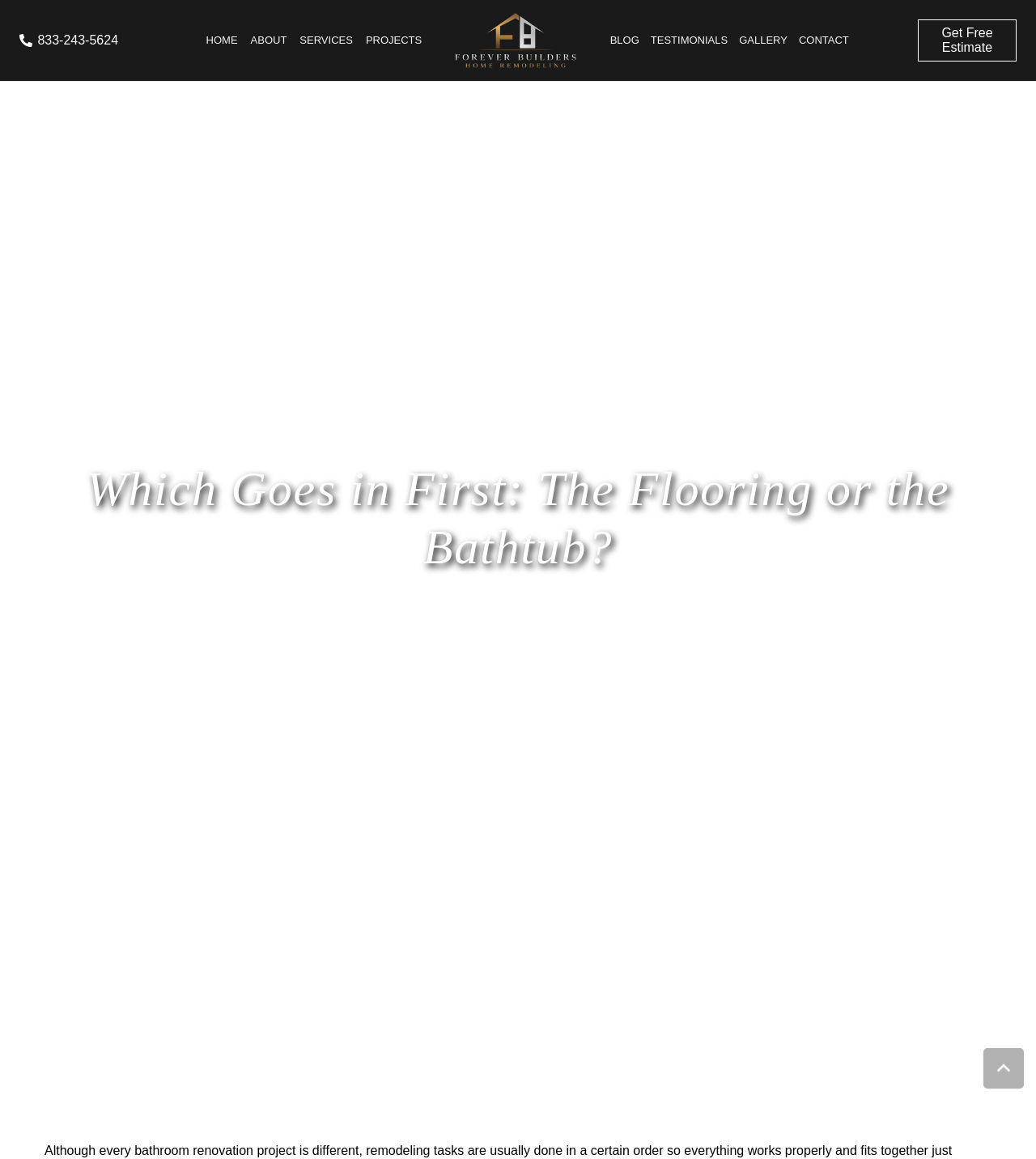Your task is to extract the text of the main heading from the webpage.

Which Goes in First: The Flooring or the Bathtub?